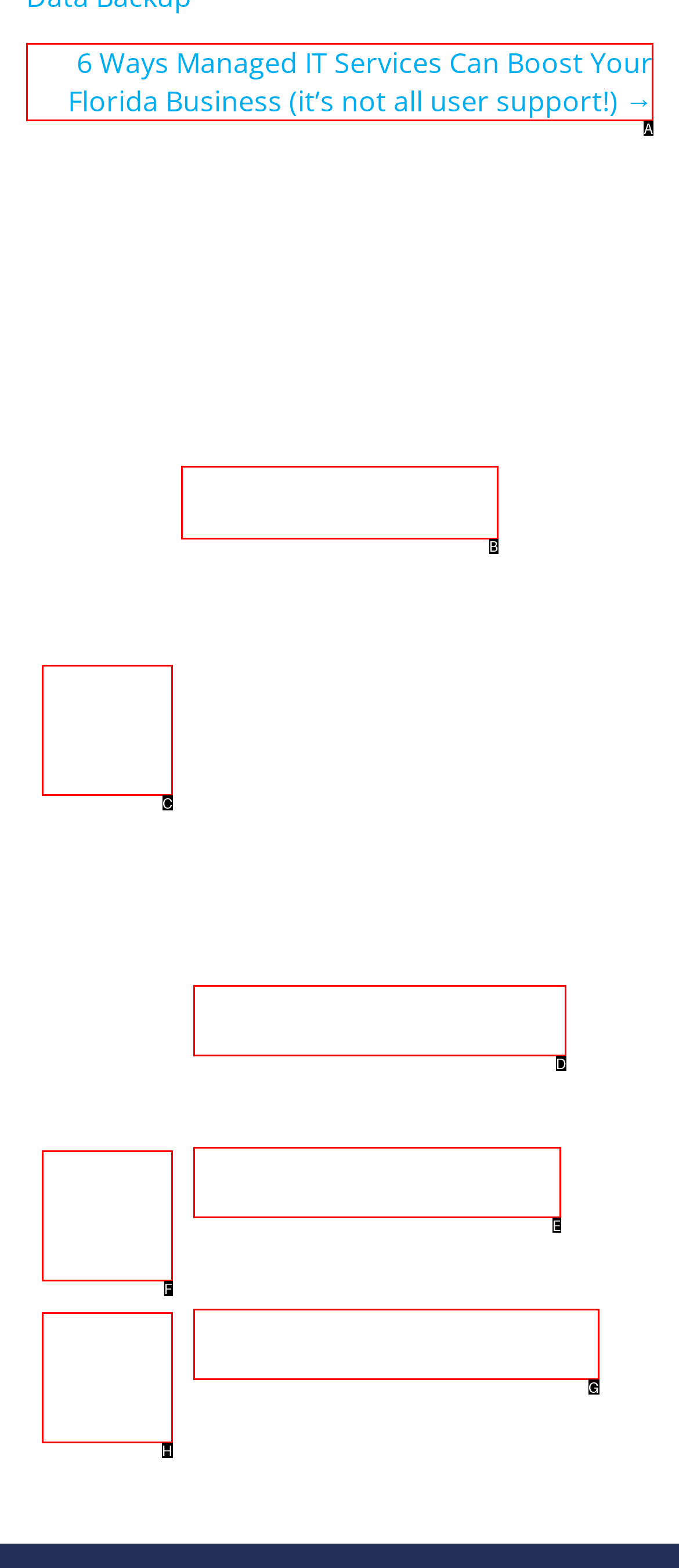Select the HTML element that corresponds to the description: Download Now
Reply with the letter of the correct option from the given choices.

B